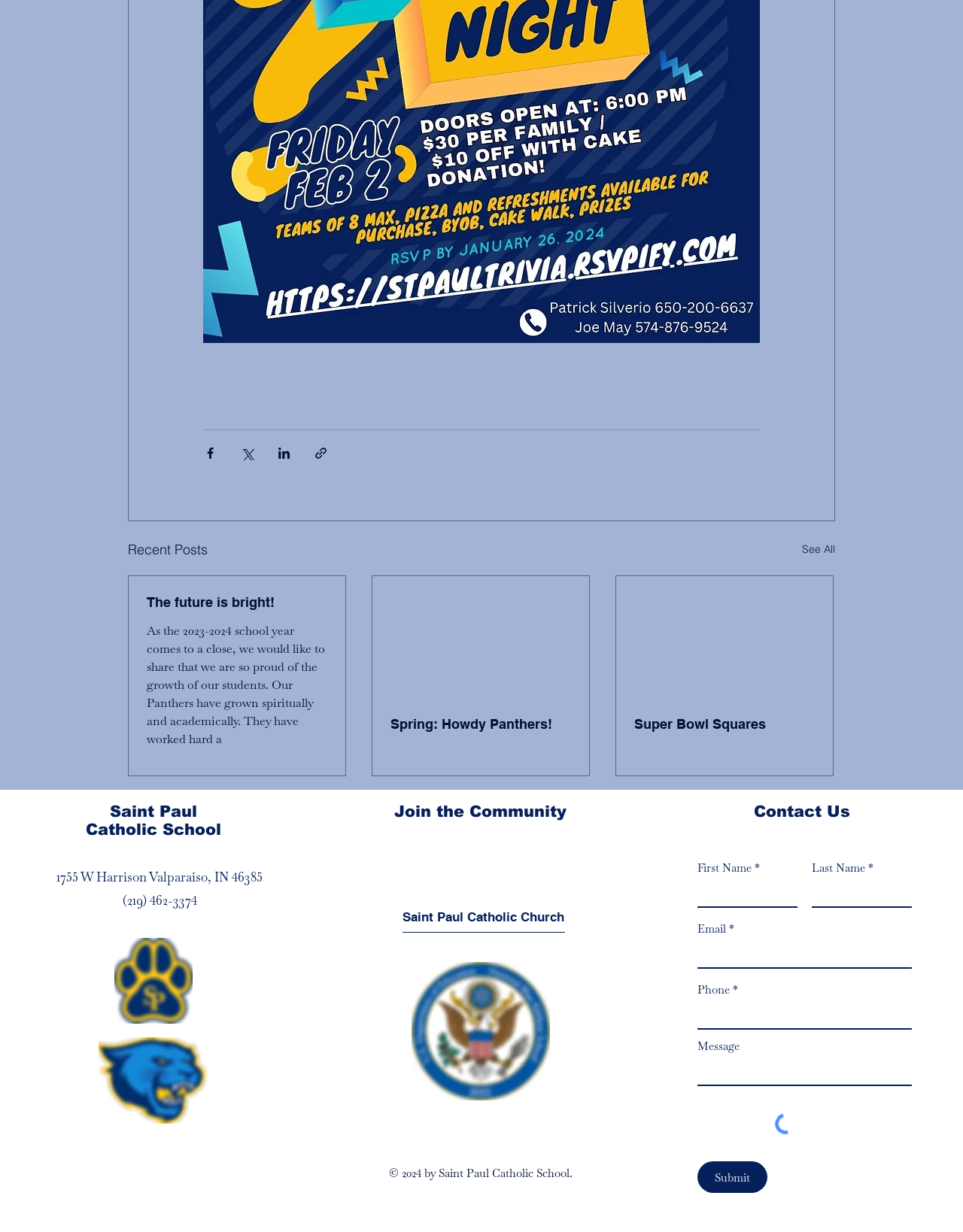What is the name of the school?
Examine the screenshot and reply with a single word or phrase.

Saint Paul Catholic School